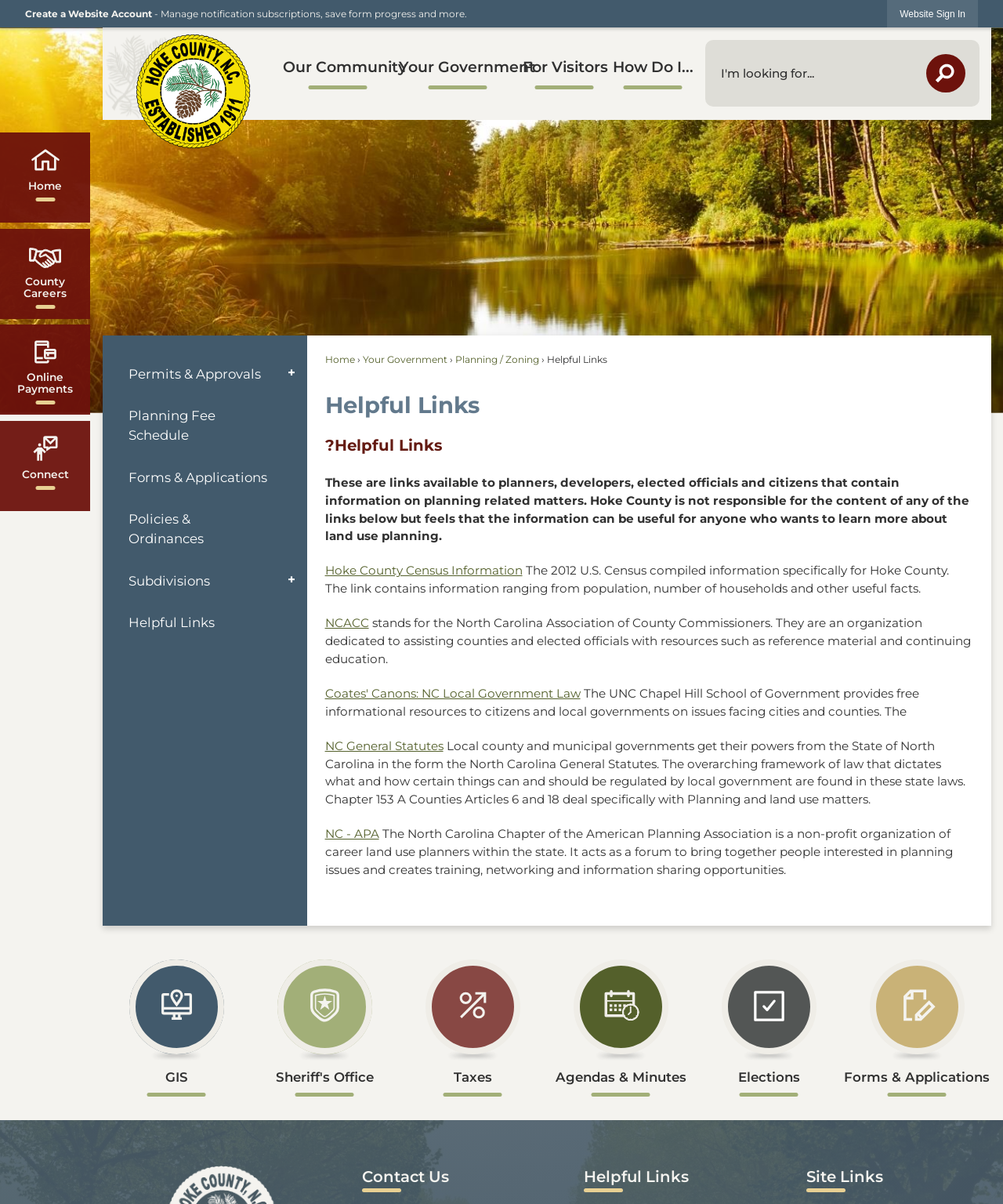Give the bounding box coordinates for the element described as: "Elections".

[0.693, 0.793, 0.841, 0.911]